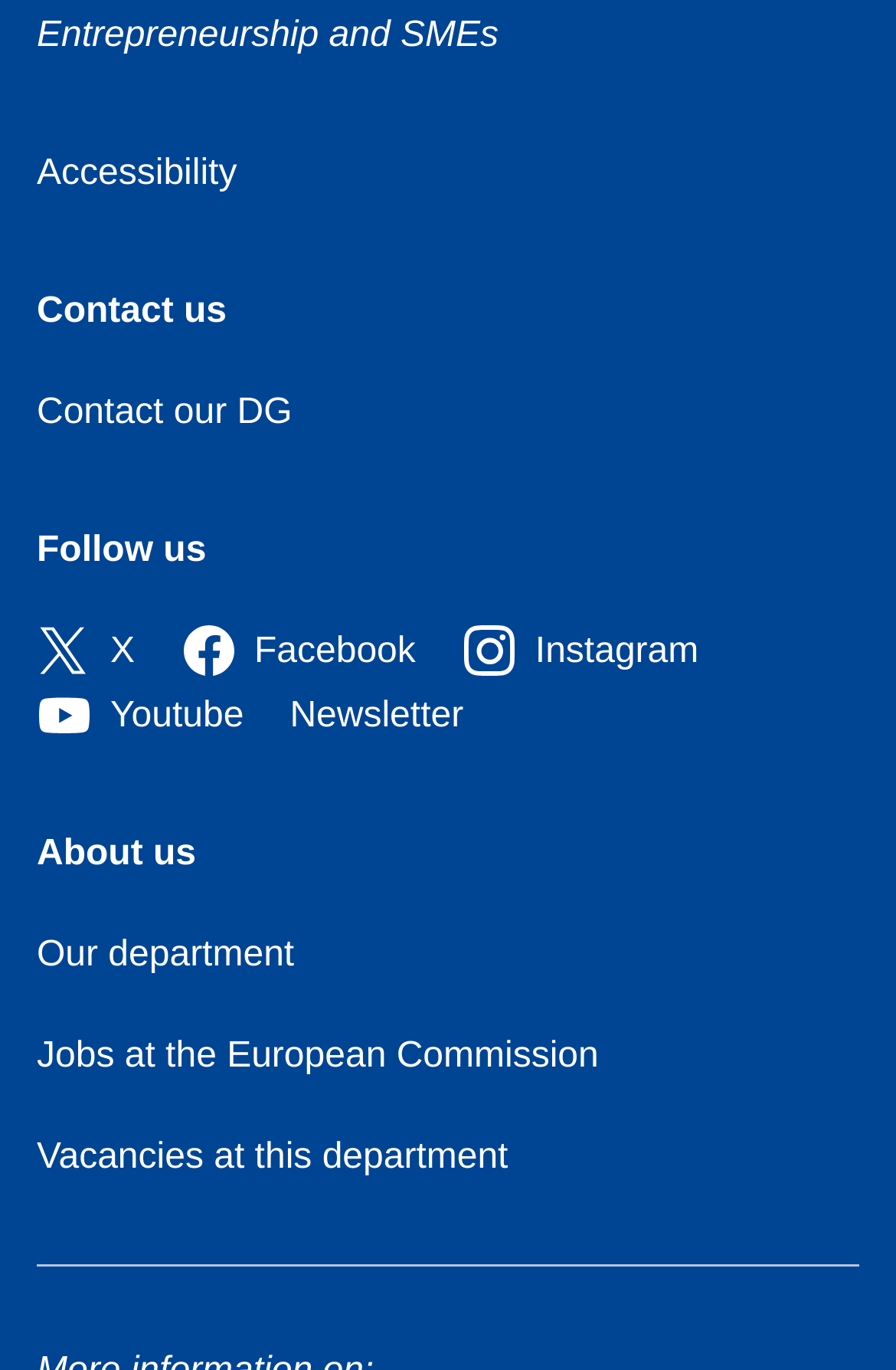Respond with a single word or phrase to the following question:
How many social media links are on the webpage?

3